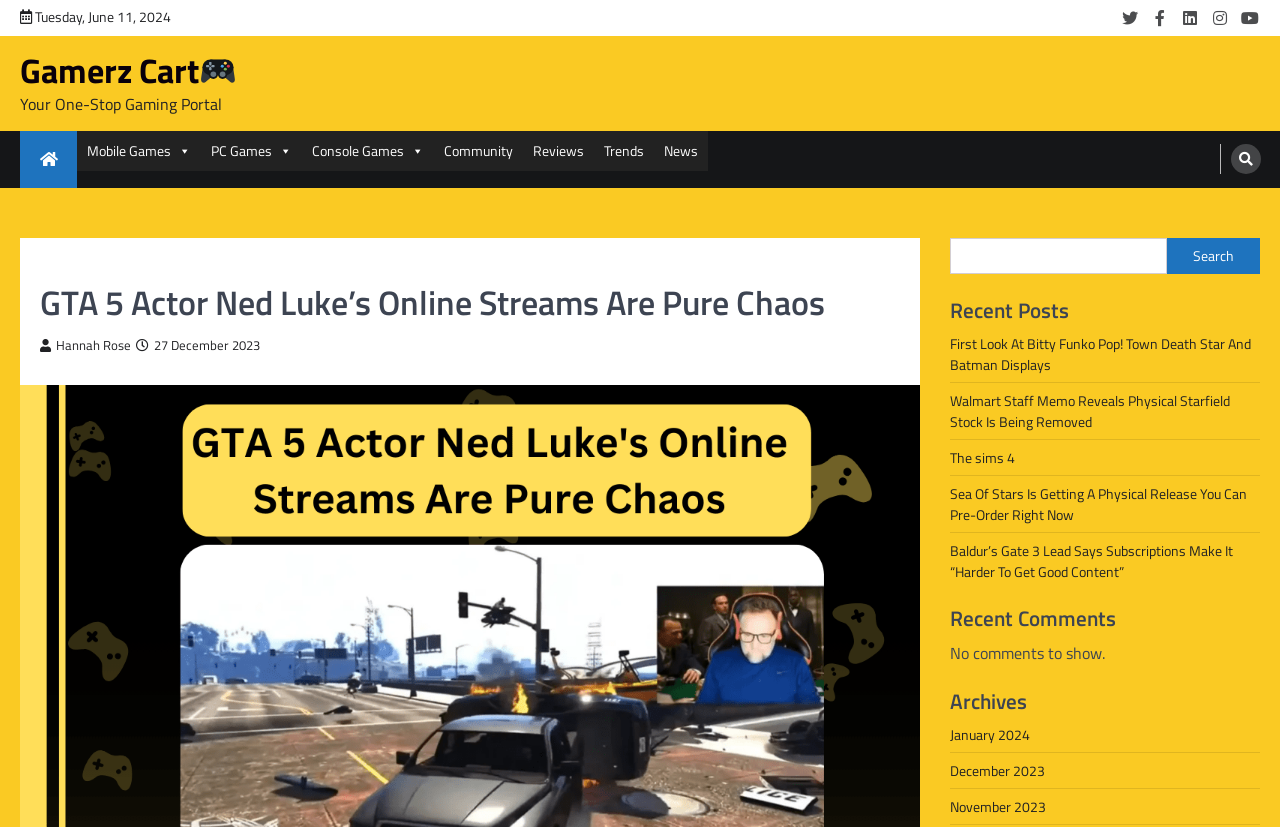Bounding box coordinates are to be given in the format (top-left x, top-left y, bottom-right x, bottom-right y). All values must be floating point numbers between 0 and 1. Provide the bounding box coordinate for the UI element described as: Gamerz Cart

[0.016, 0.054, 0.186, 0.116]